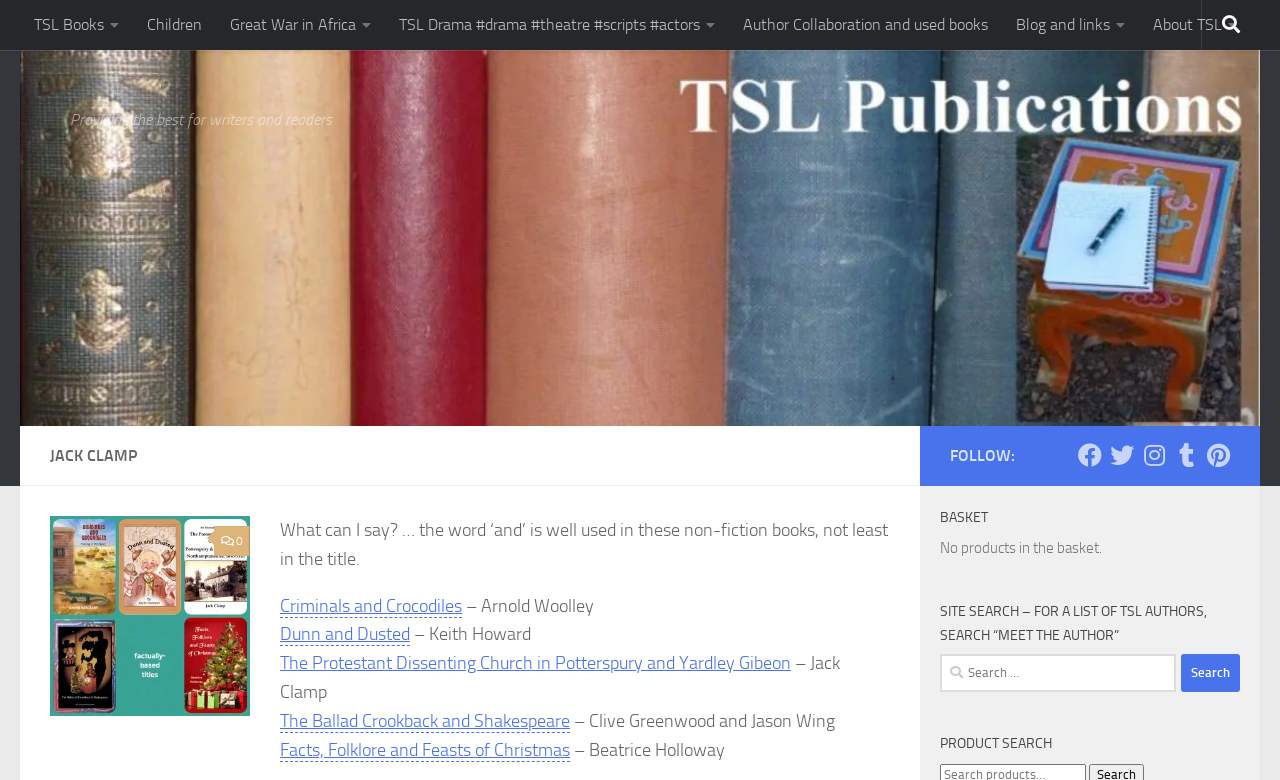What is the title of the first book listed?
Can you offer a detailed and complete answer to this question?

I looked at the list of books and found the first one, which is 'Criminals and Crocodiles'.